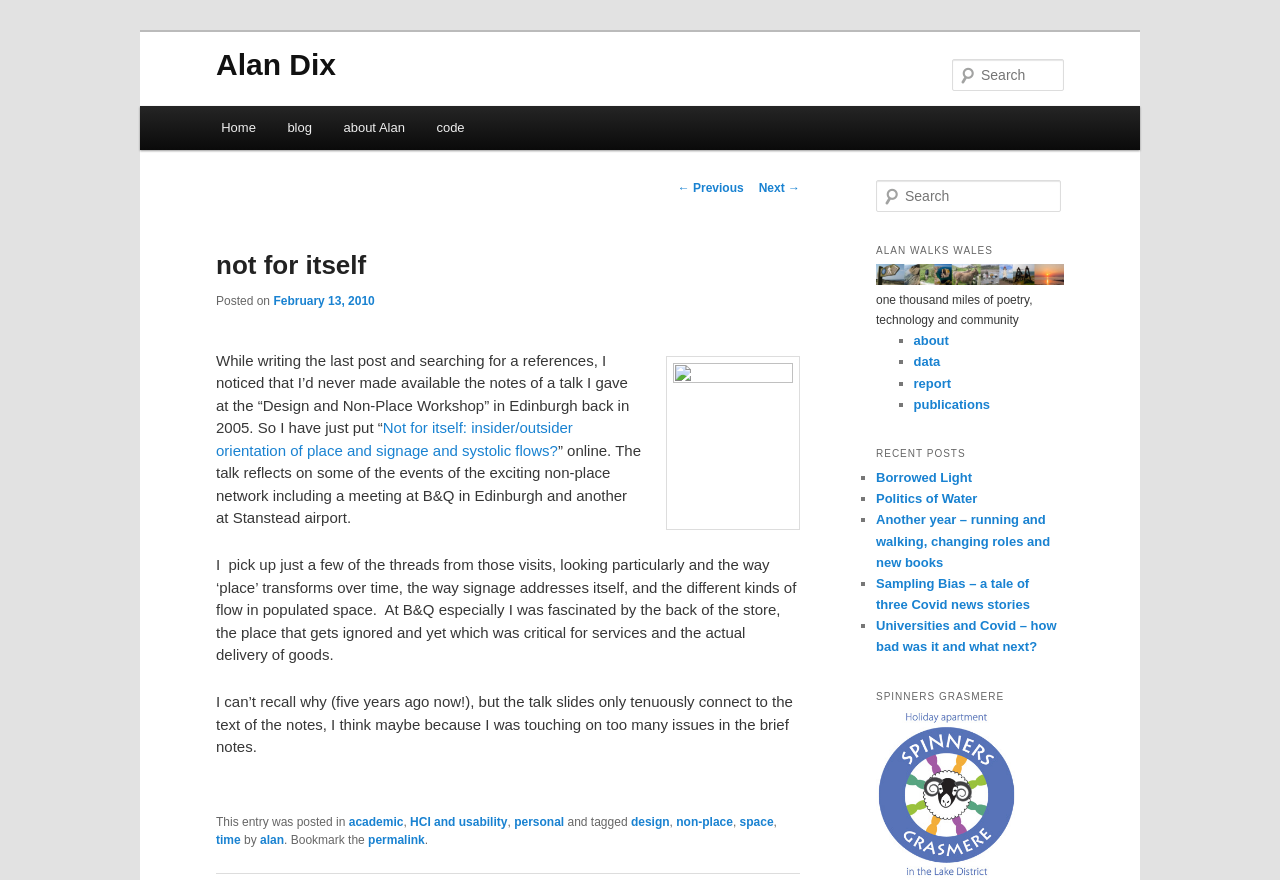Specify the bounding box coordinates for the region that must be clicked to perform the given instruction: "Check the recent posts".

[0.684, 0.501, 0.831, 0.531]